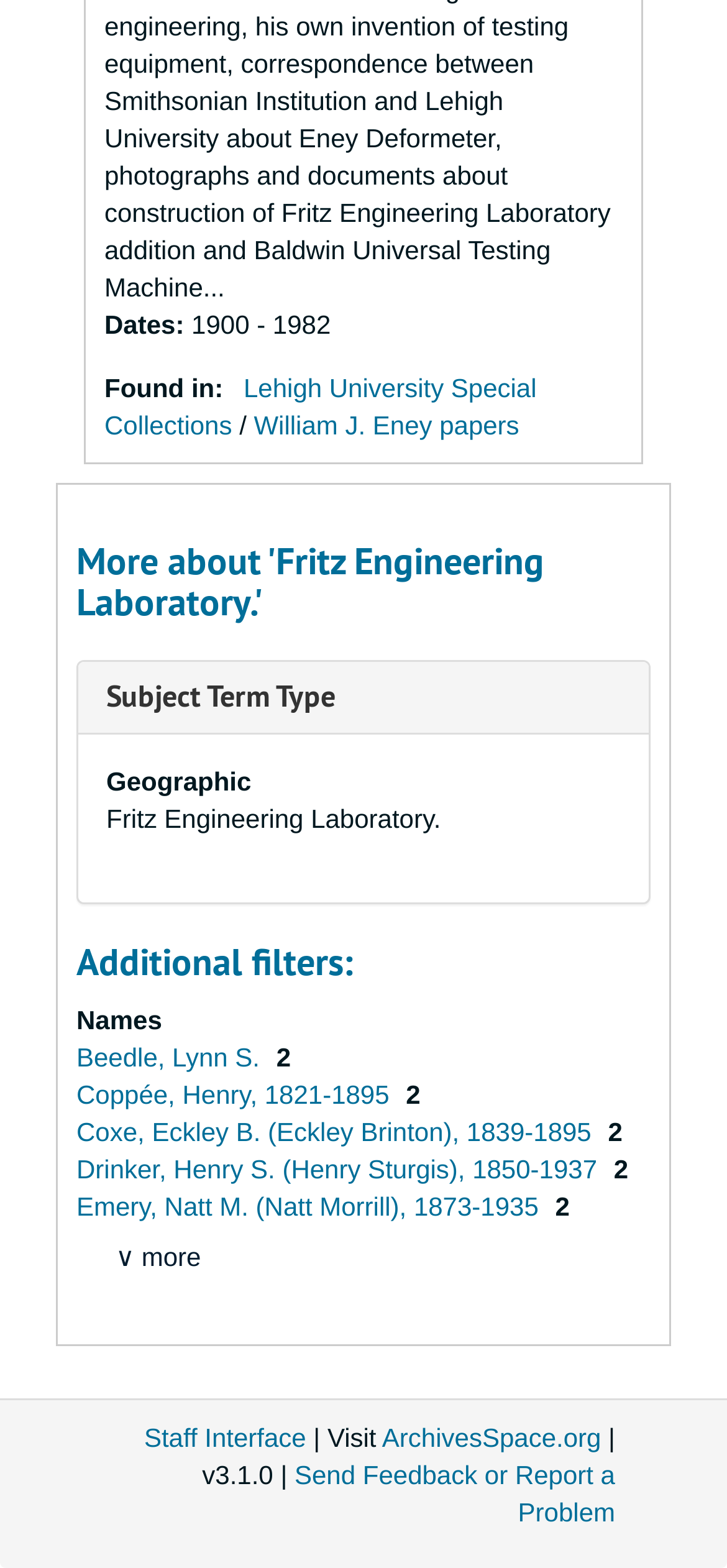Locate the bounding box coordinates of the UI element described by: "William J. Eney papers". Provide the coordinates as four float numbers between 0 and 1, formatted as [left, top, right, bottom].

[0.349, 0.262, 0.714, 0.281]